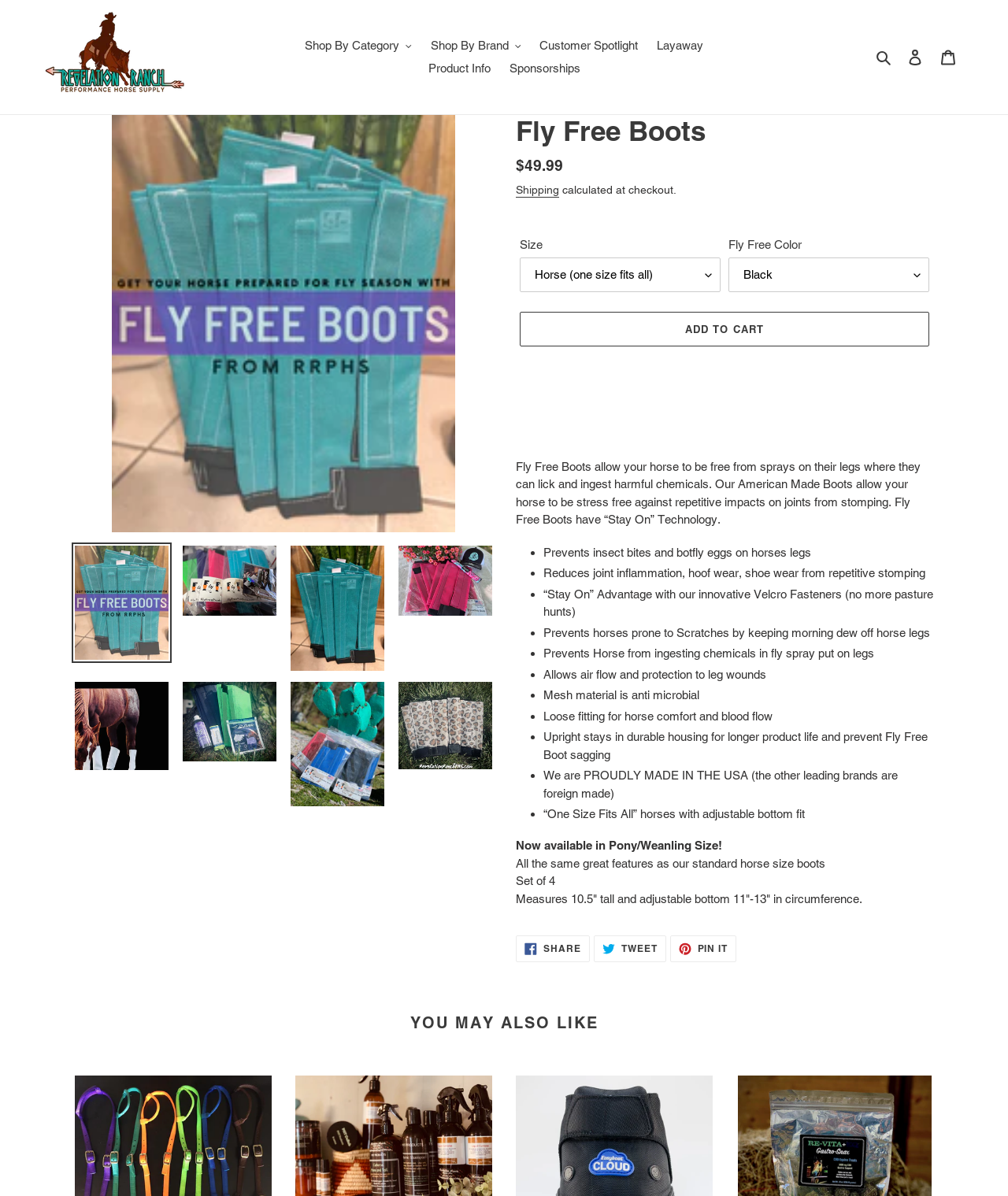Determine the bounding box coordinates (top-left x, top-left y, bottom-right x, bottom-right y) of the UI element described in the following text: Blog

None